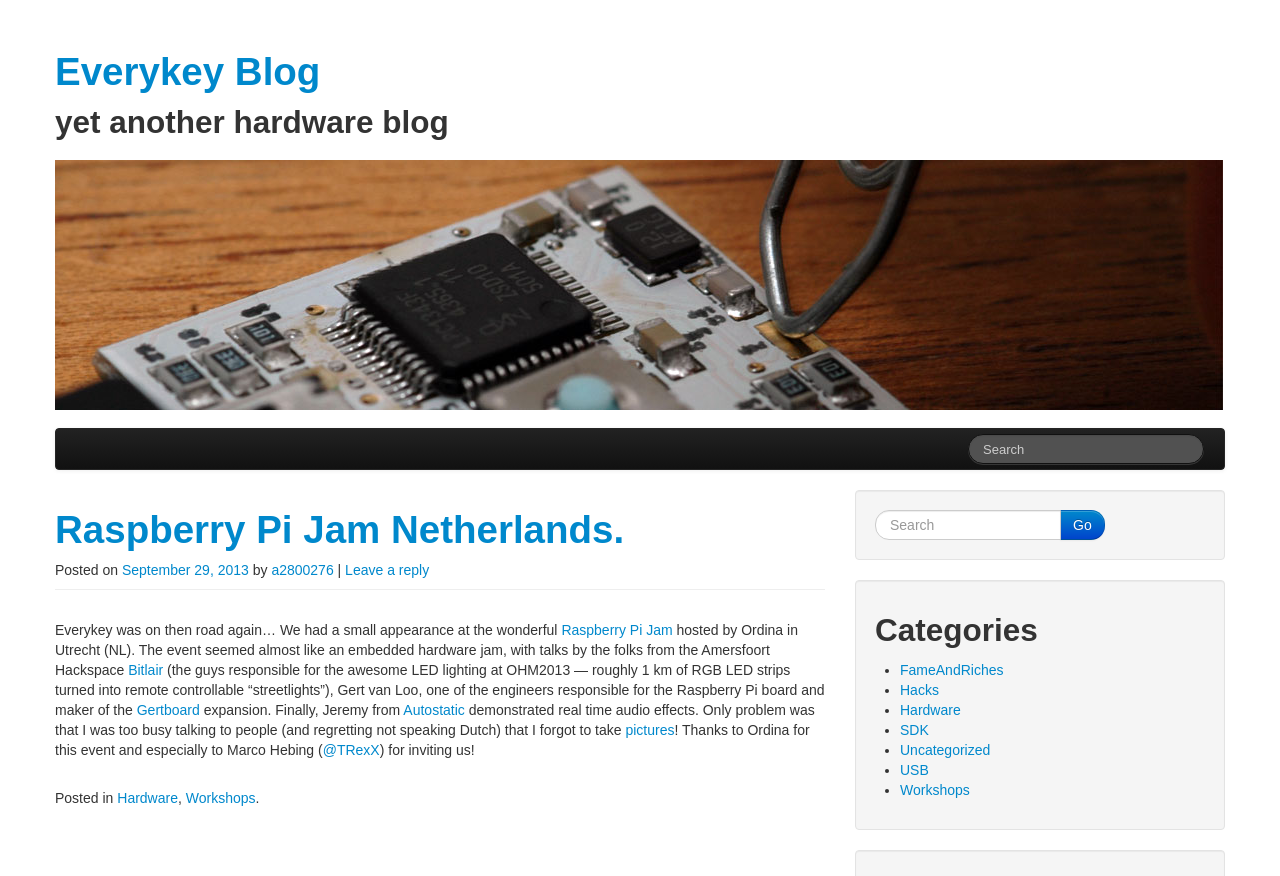Please find and report the bounding box coordinates of the element to click in order to perform the following action: "Leave a reply to the post". The coordinates should be expressed as four float numbers between 0 and 1, in the format [left, top, right, bottom].

[0.27, 0.642, 0.335, 0.66]